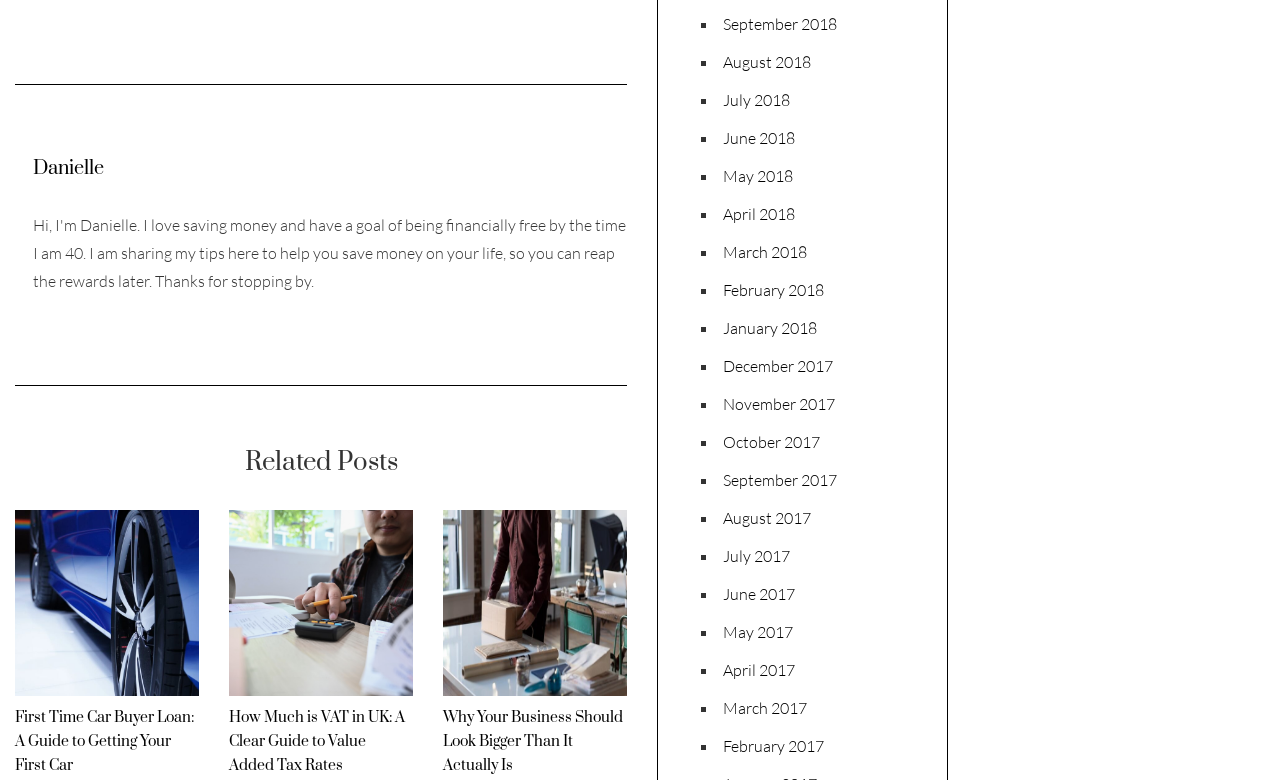Please provide a comprehensive response to the question based on the details in the image: What is the title of the second related post?

The second related post is titled 'How Much is VAT in UK: A Clear Guide to Value Added Tax Rates', which can be inferred from the heading and link text.